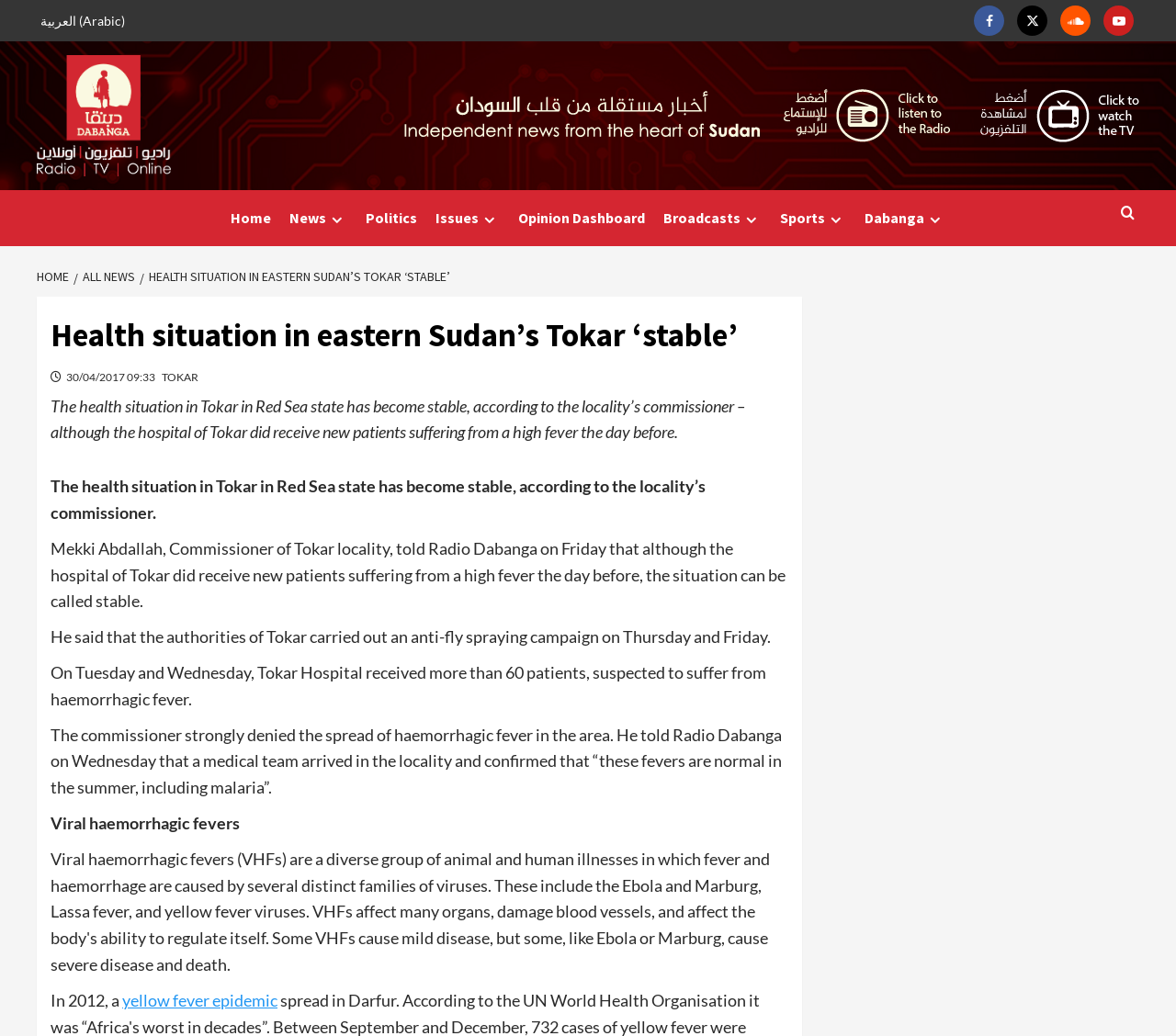Given the description of a UI element: "yellow fever epidemic", identify the bounding box coordinates of the matching element in the webpage screenshot.

[0.104, 0.956, 0.236, 0.975]